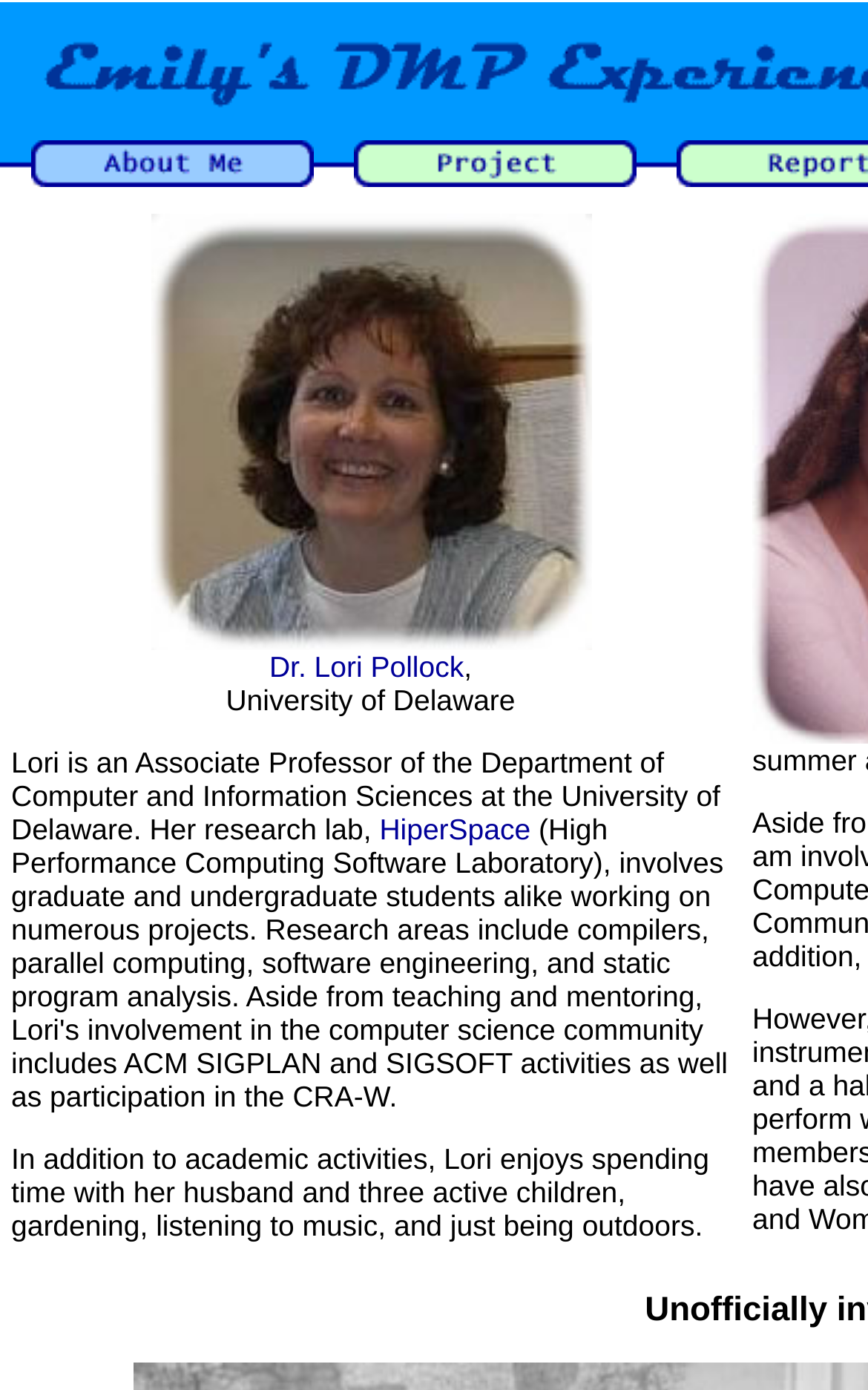Find the bounding box of the web element that fits this description: "HiperSpace".

[0.437, 0.585, 0.611, 0.609]